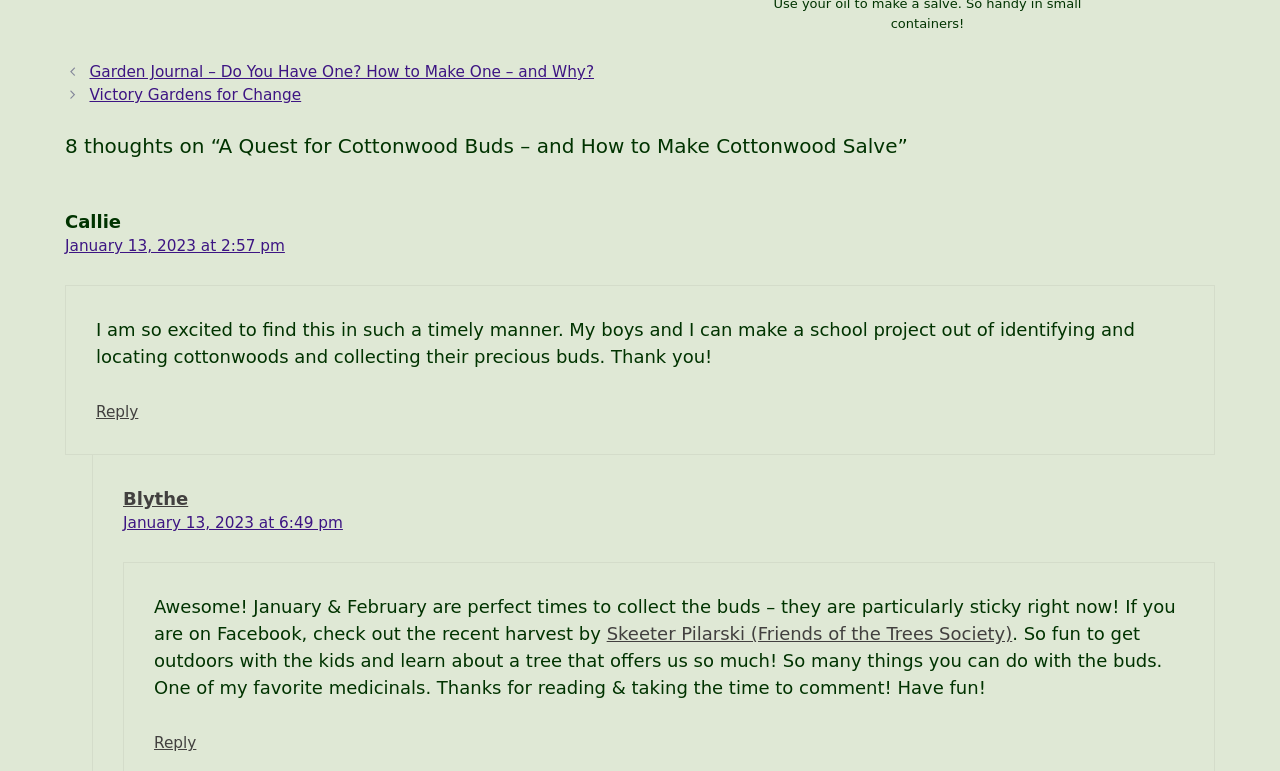Can you provide the bounding box coordinates for the element that should be clicked to implement the instruction: "Click on 'Victory Gardens for Change' link"?

[0.07, 0.112, 0.235, 0.135]